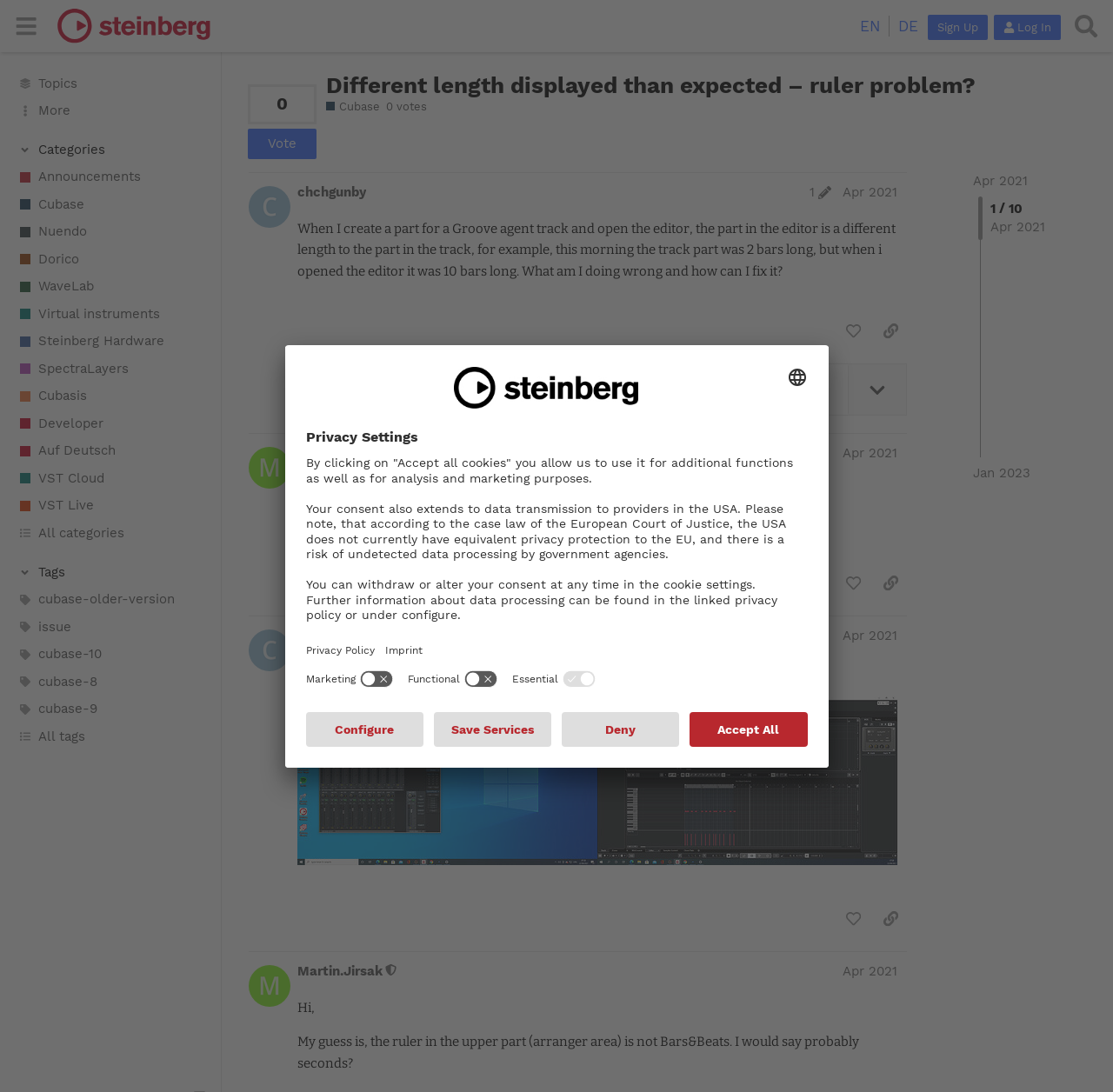Please determine the bounding box coordinates of the element's region to click for the following instruction: "Click on the 'Vote' button".

[0.223, 0.118, 0.284, 0.146]